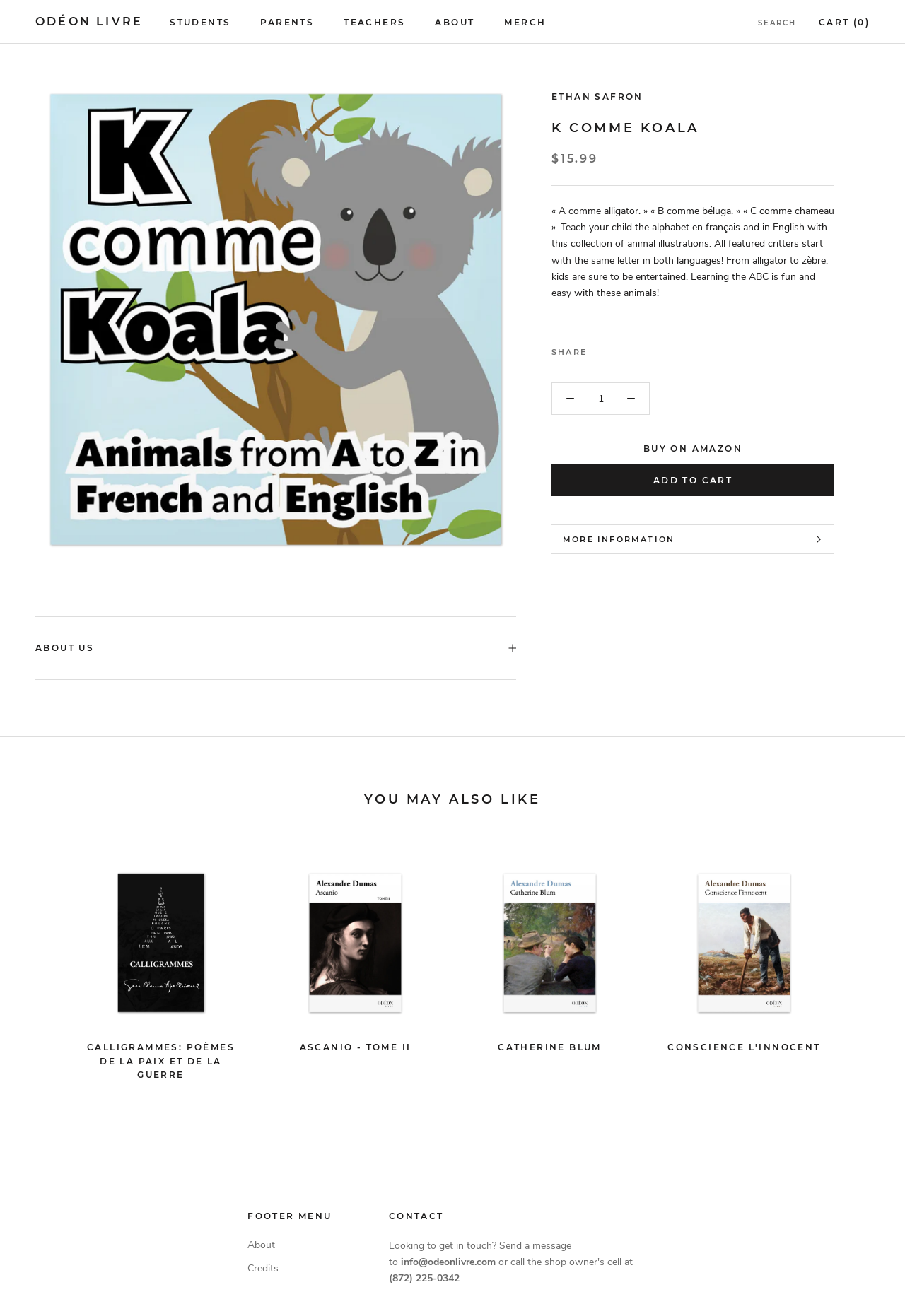Identify the bounding box coordinates of the part that should be clicked to carry out this instruction: "View more information about 'Calligrammes: Poèmes de la Paix et de la Guerre'".

[0.096, 0.792, 0.259, 0.821]